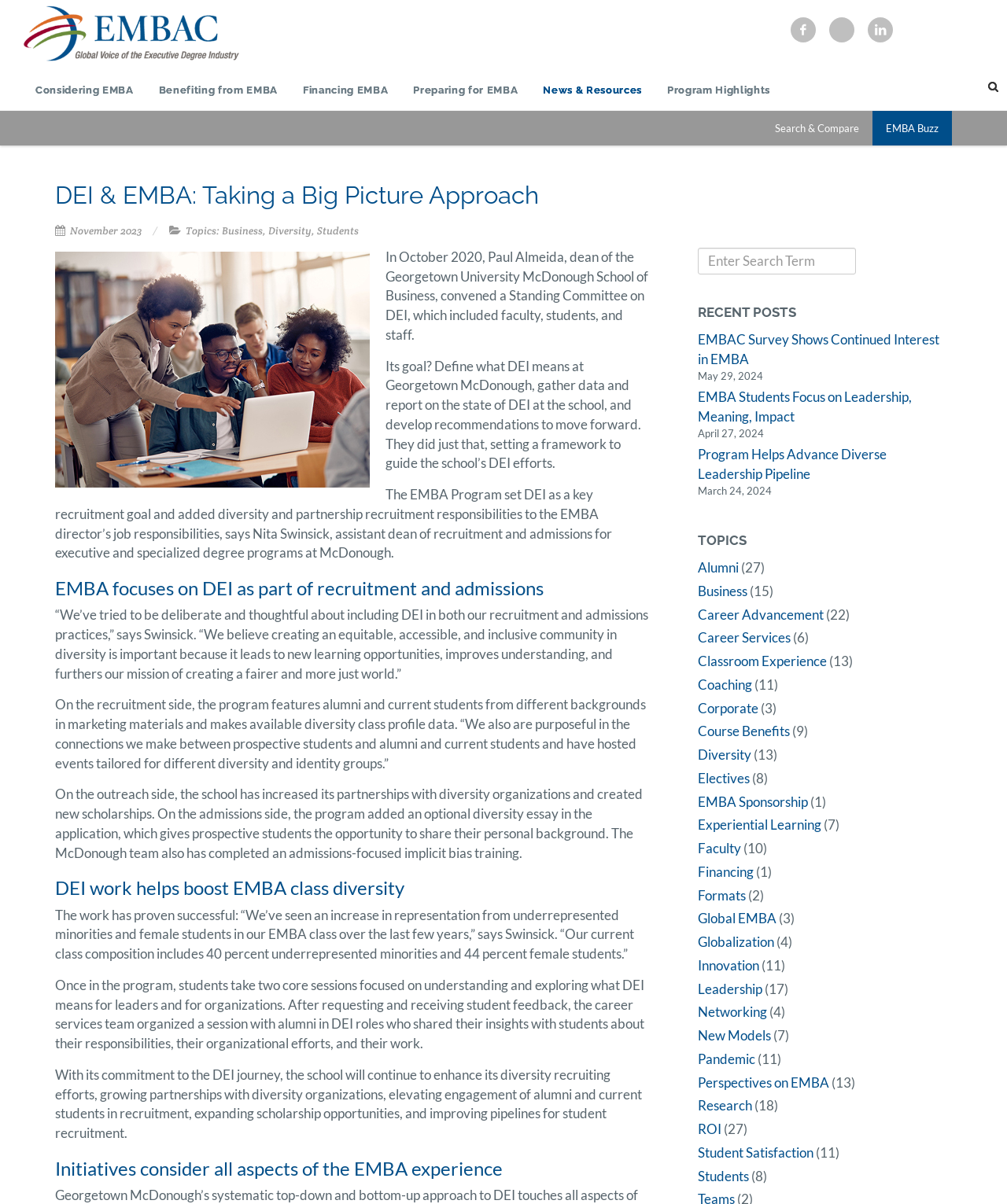Please answer the following question using a single word or phrase: 
What is the goal of the Standing Committee on DEI?

Define what DEI means at Georgetown McDonough